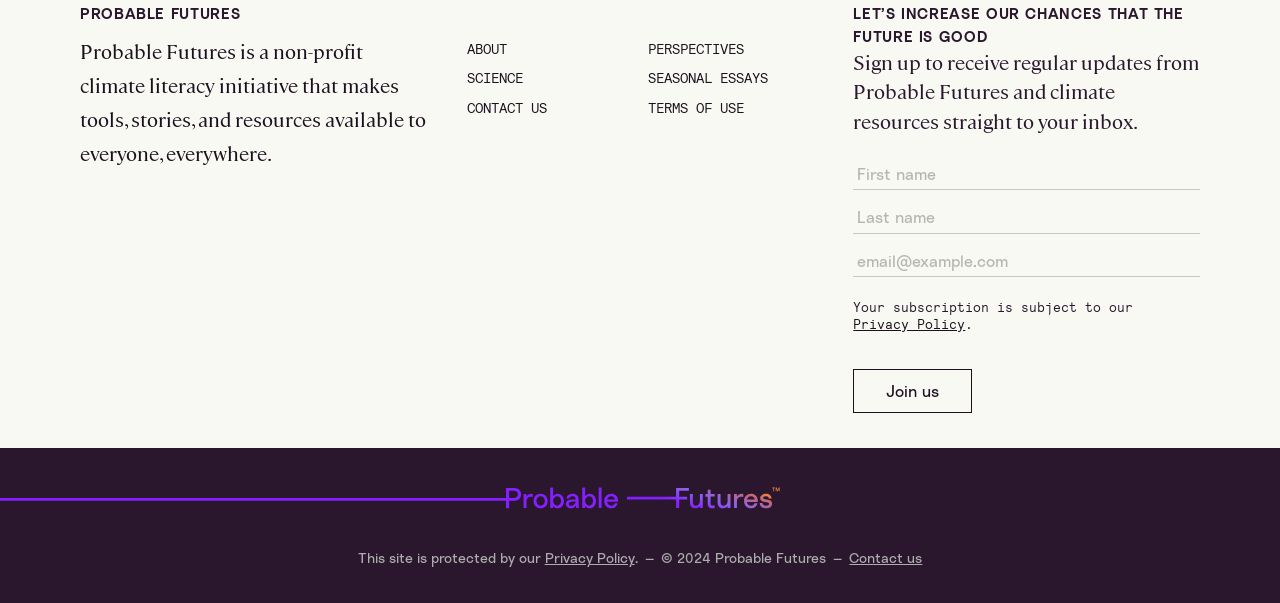Please give the bounding box coordinates of the area that should be clicked to fulfill the following instruction: "Click on PERSPECTIVES". The coordinates should be in the format of four float numbers from 0 to 1, i.e., [left, top, right, bottom].

[0.506, 0.056, 0.635, 0.105]